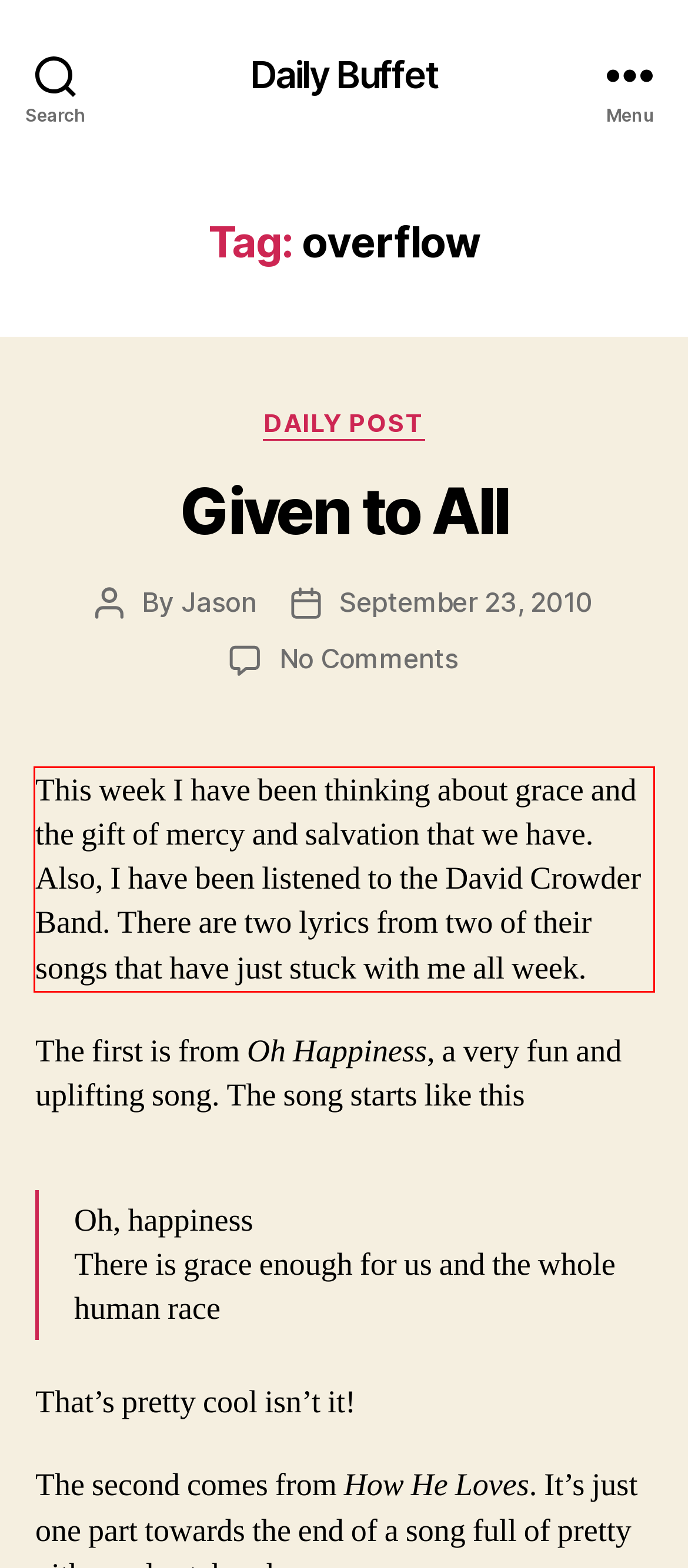Using the provided screenshot, read and generate the text content within the red-bordered area.

This week I have been thinking about grace and the gift of mercy and salvation that we have. Also, I have been listened to the David Crowder Band. There are two lyrics from two of their songs that have just stuck with me all week.